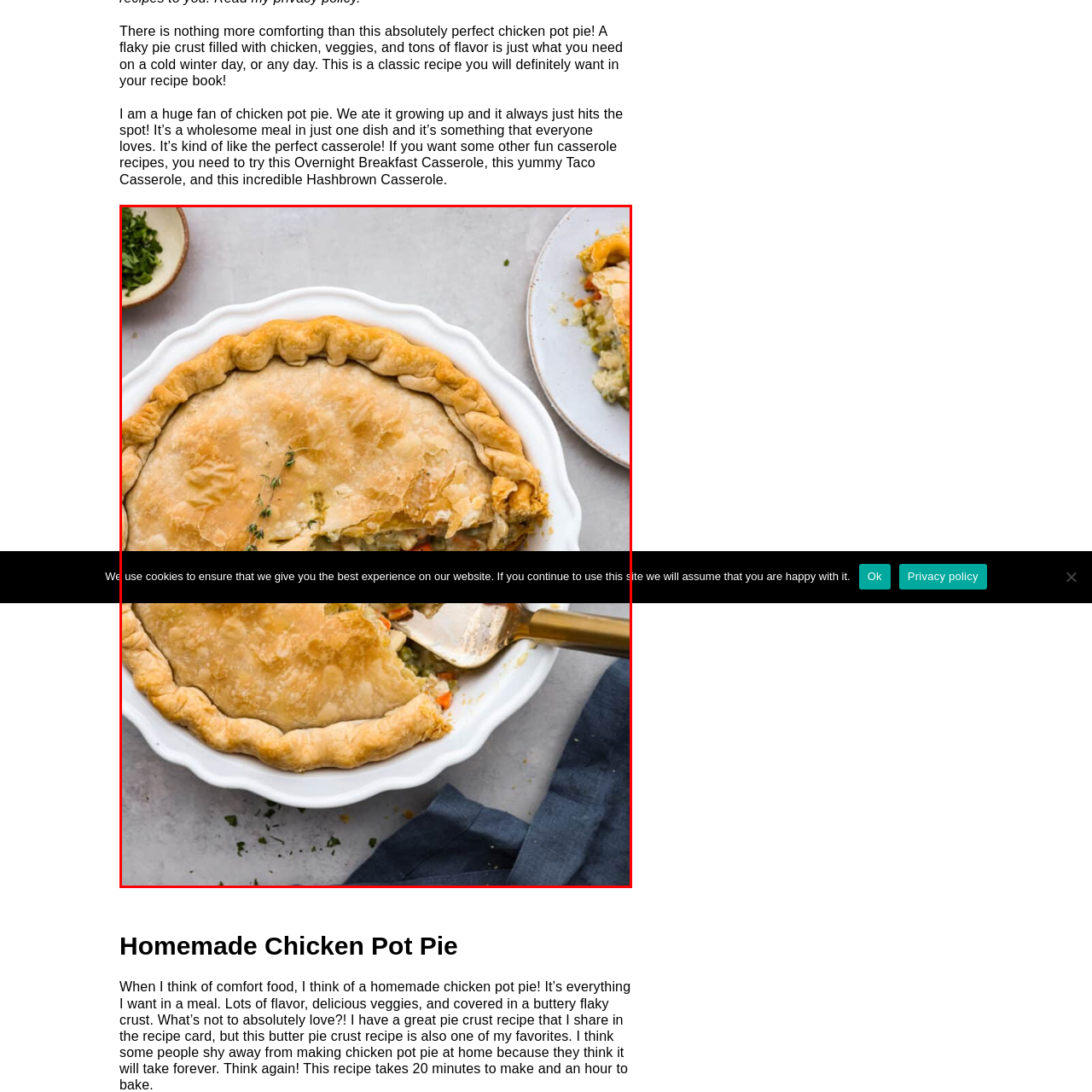Offer a detailed explanation of the scene within the red bounding box.

This image showcases a beautifully crafted chicken pot pie, featuring a golden flaky crust that has been delicately cut to reveal a hearty filling of chicken and vegetables. The pie is presented in a classic white dish, emphasizing its inviting and homely appearance. A slice has been served, showcasing the rich texture and vibrant colors of the filling. Surrounding the pie are elements that hint at a cozy dining experience, including fresh herbs in a small bowl and a neatly arranged plate. This dish is a quintessential comfort food, perfect for warming up chilly days and bringing a sense of nostalgia for home-cooked meals.